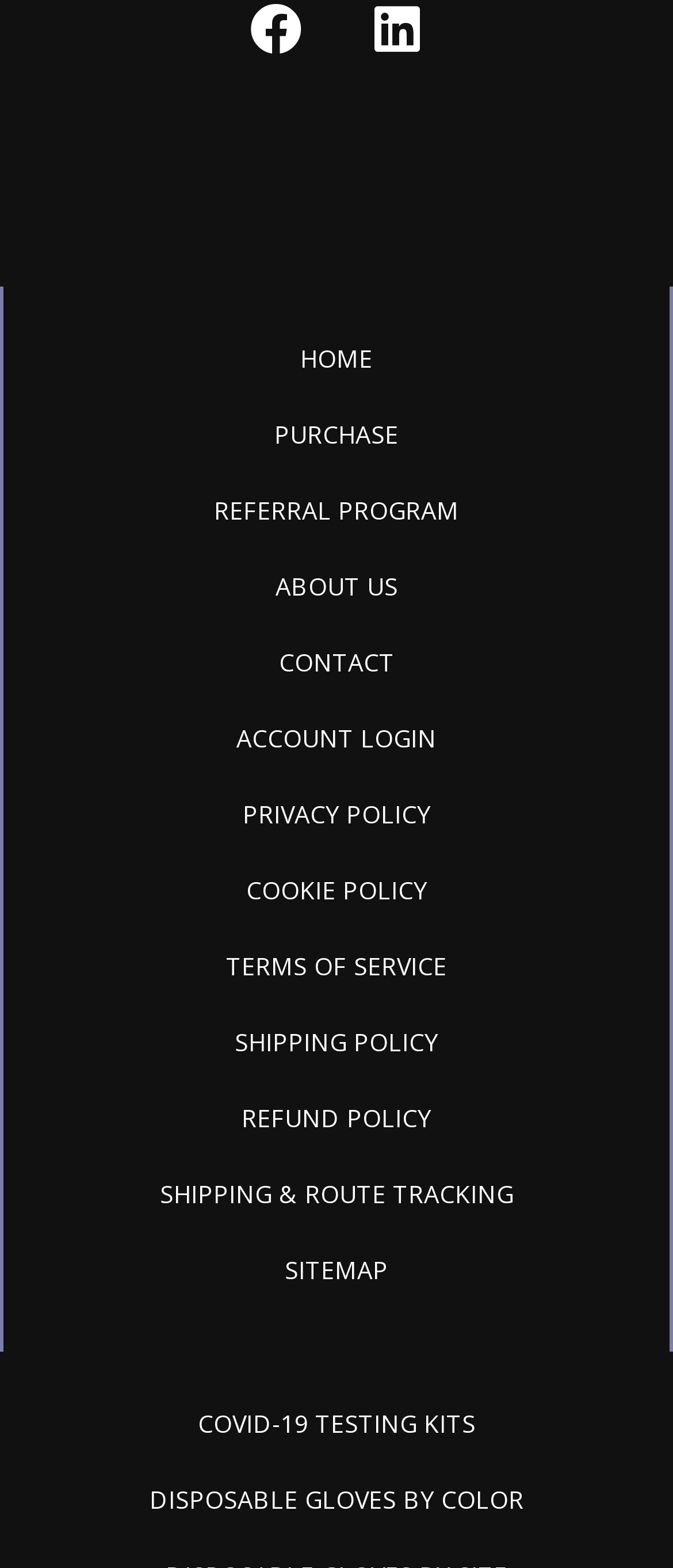Can you pinpoint the bounding box coordinates for the clickable element required for this instruction: "Go to HOME page"? The coordinates should be four float numbers between 0 and 1, i.e., [left, top, right, bottom].

[0.069, 0.211, 0.931, 0.248]